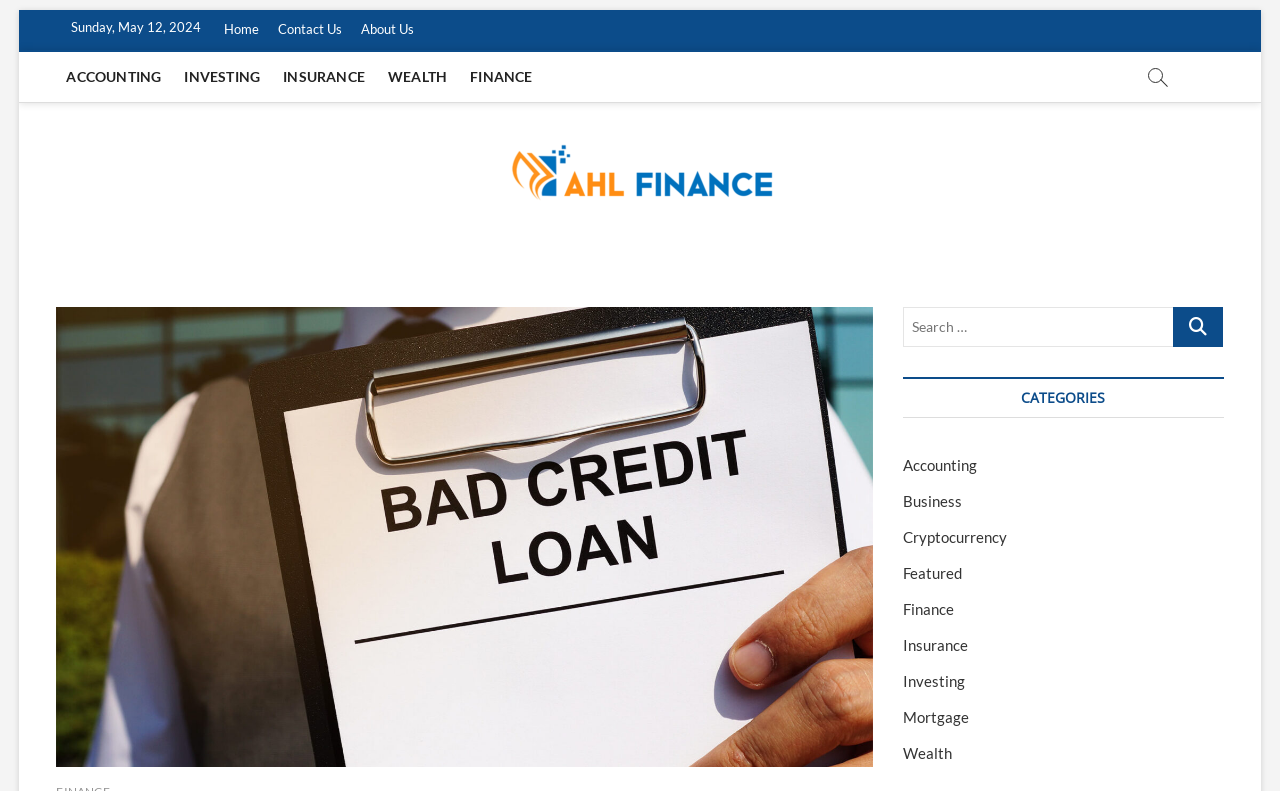Please find and generate the text of the main header of the webpage.

All You Need to Know About Bad Credit Loans